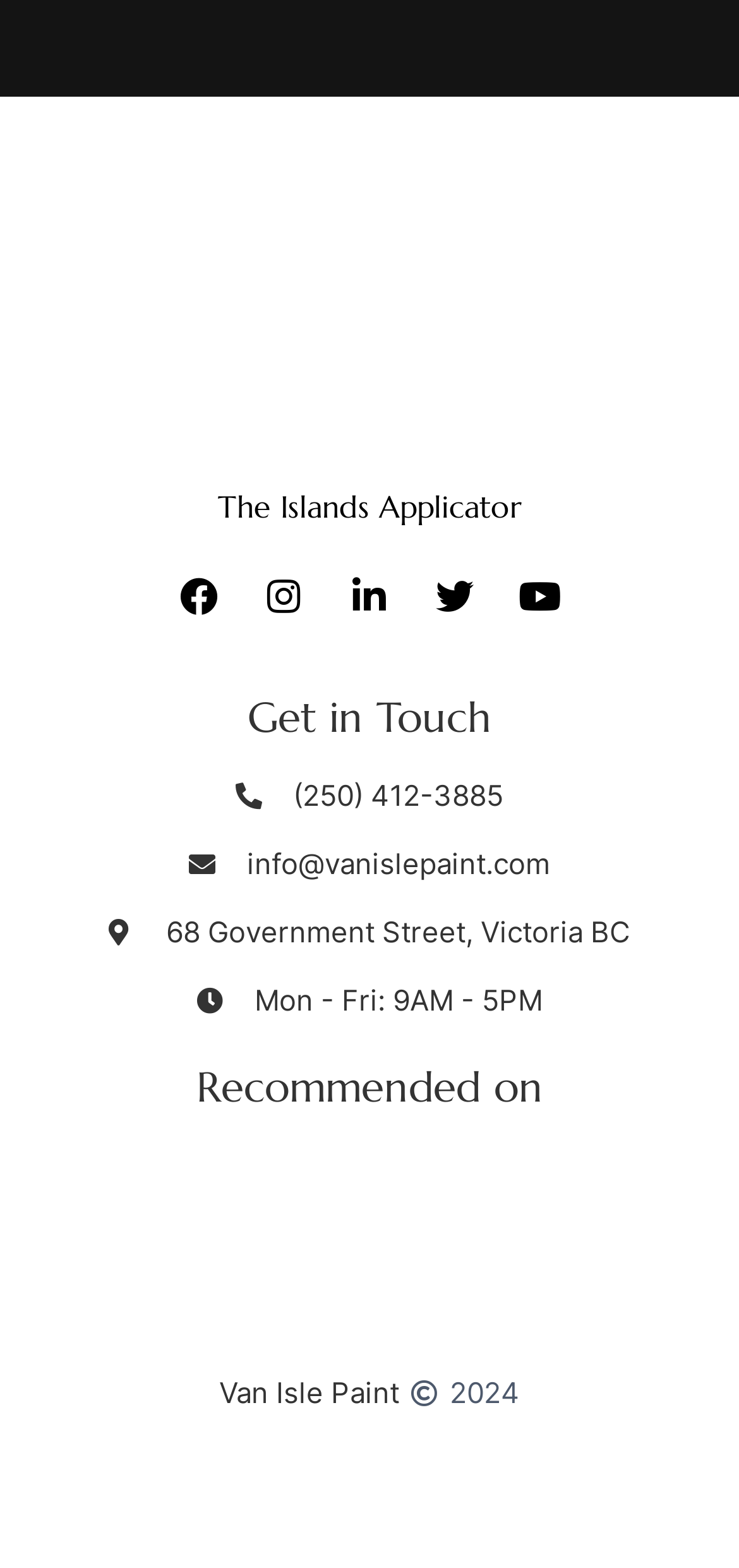What is the address?
Examine the image and provide an in-depth answer to the question.

The address can be found in the StaticText '68 Government Street, Victoria BC' in the 'Get in Touch' section, which is likely the physical location of the company.